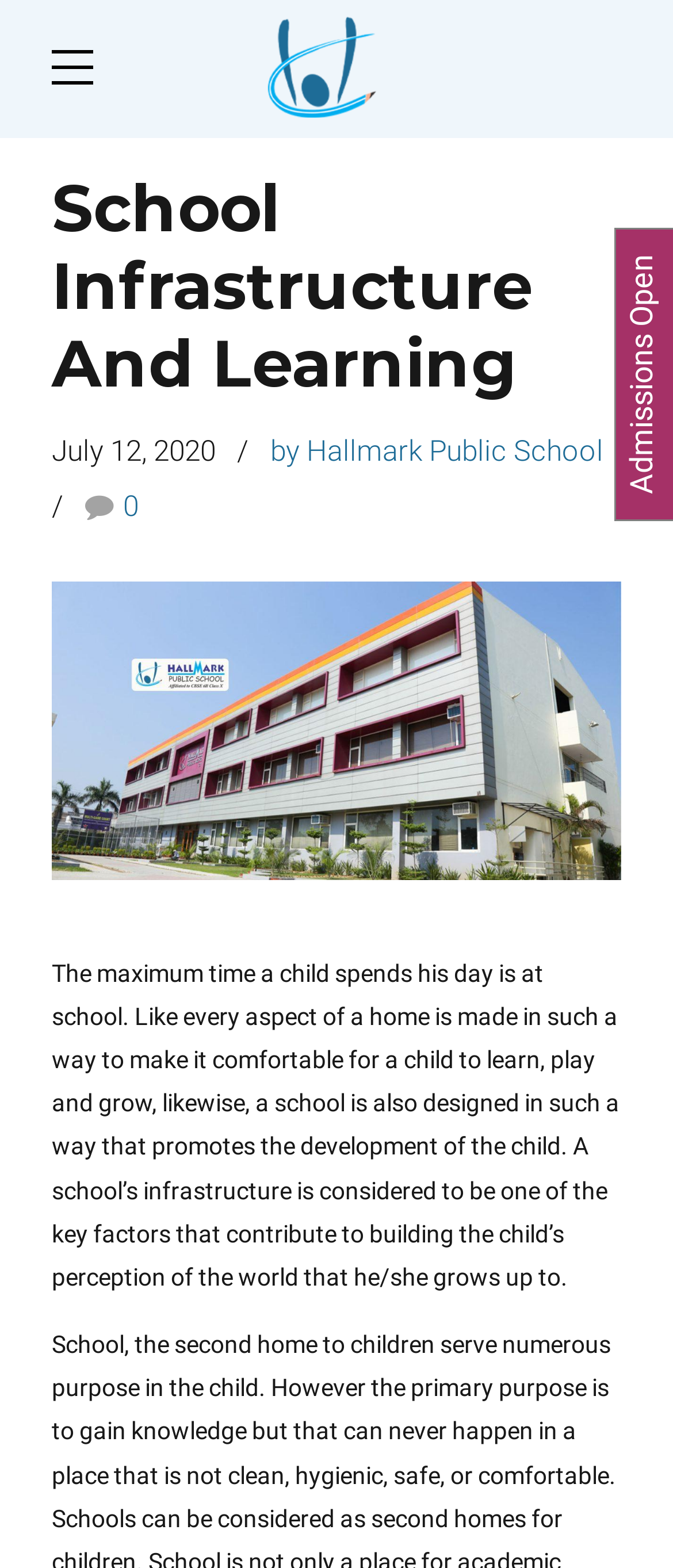Examine the image and give a thorough answer to the following question:
How many authors are mentioned in the article?

The author of the article can be found in the link element with the text 'by Hallmark Public School' which is a child of the HeaderAsNonLandmark element. This suggests that there is only one author mentioned in the article, which is the school itself.